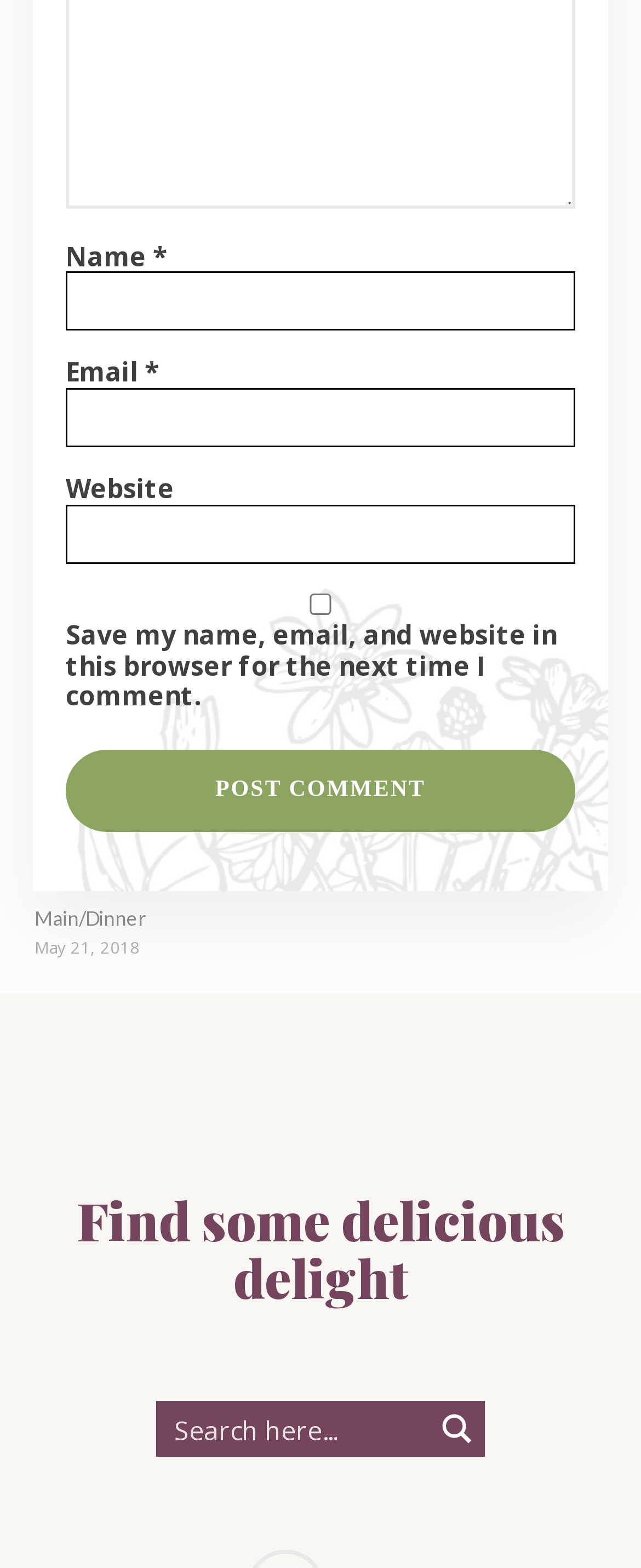Highlight the bounding box coordinates of the element you need to click to perform the following instruction: "Click the post comment button."

[0.103, 0.478, 0.897, 0.531]